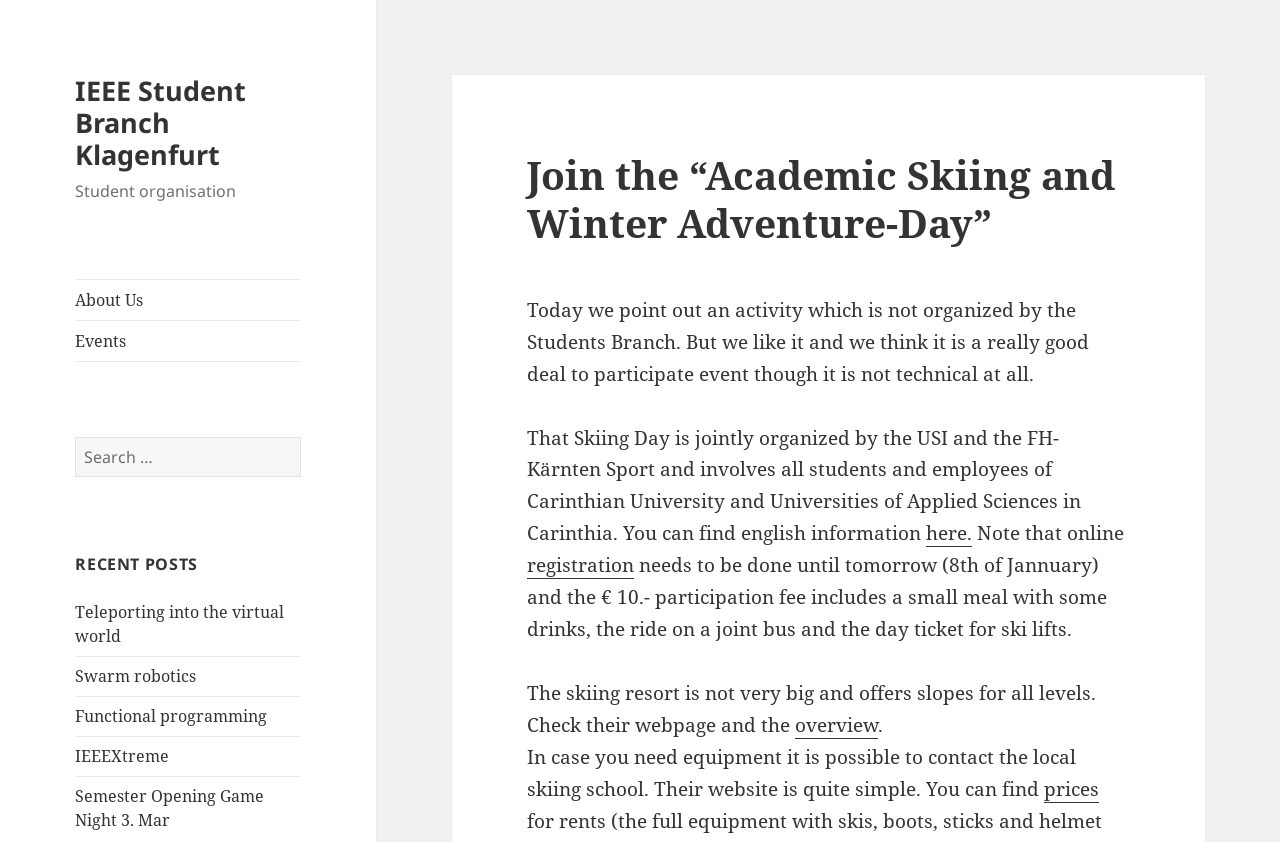Please find and generate the text of the main header of the webpage.

Join the “Academic Skiing and Winter Adventure-Day”